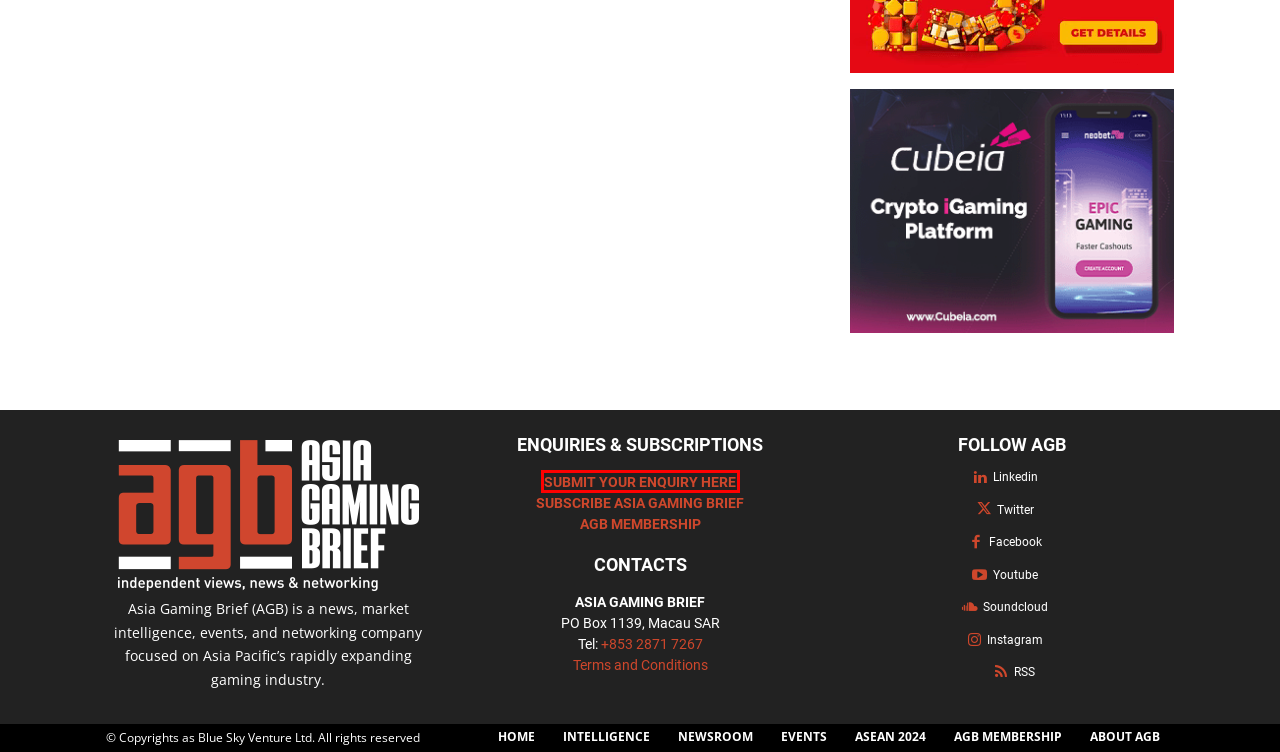You have a screenshot of a webpage with a red bounding box around a UI element. Determine which webpage description best matches the new webpage that results from clicking the element in the bounding box. Here are the candidates:
A. Isle of Man license isn't for just anyone, but interest abounds, even as competition heats up | AGB
B. Terms and Conditions | AGB
C. SSR_APRIL22 | Asia Gaming News | AGB - Asia Gaming Brief
D. News – Asia Gaming News | AGB – Asia Gaming Brief
E. AGB Enquiries | AGB - Asia Gaming Brief
F. Supplier Special Report | AGB - Asia Gaming Brief
G. Interblock expands reach in Spain through new partnership | AGB
H. Wazdan adds new installment to its top-performing series 30 Coins | AGB

E